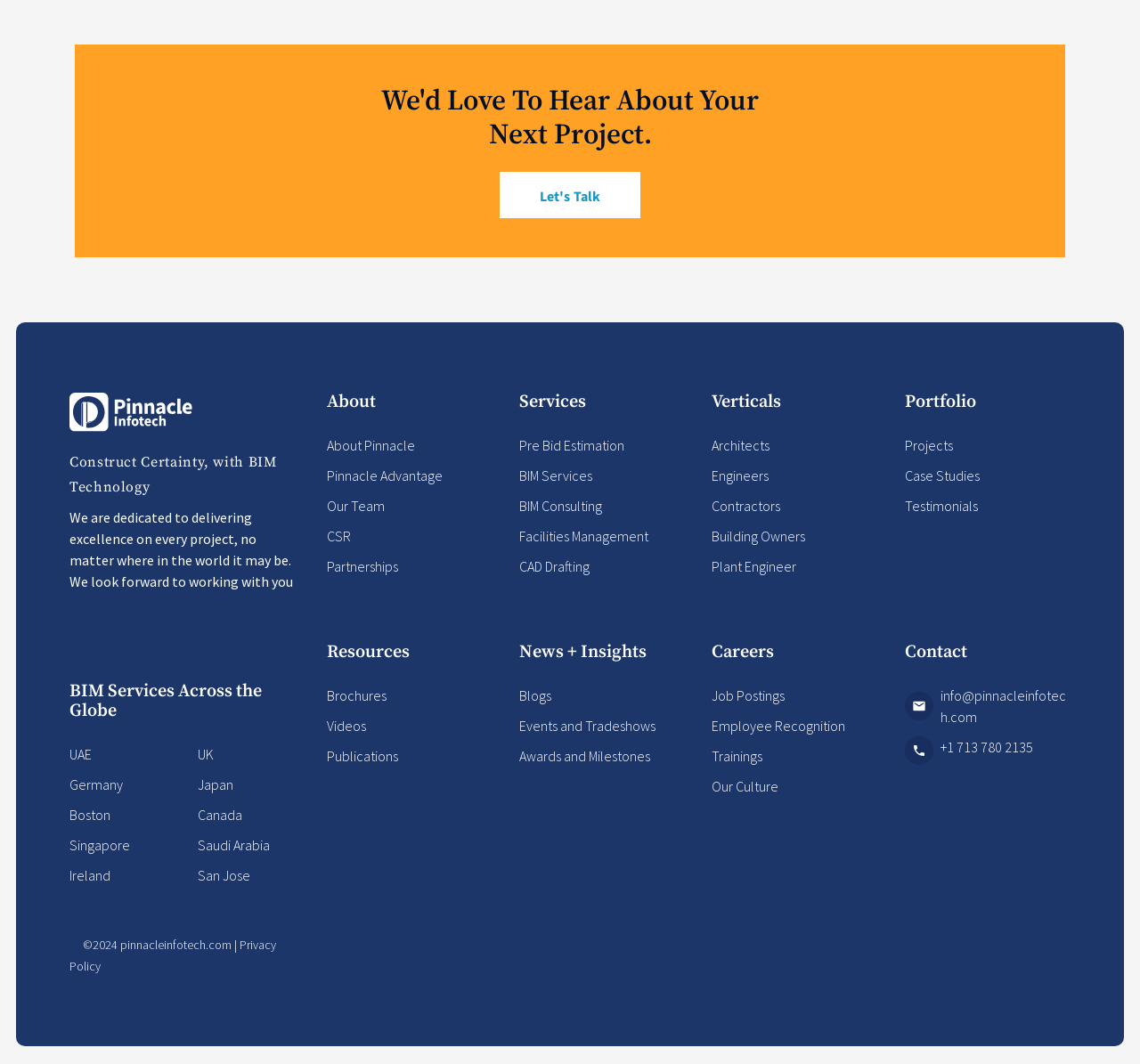Locate the bounding box coordinates of the segment that needs to be clicked to meet this instruction: "Click Let's Talk".

[0.438, 0.162, 0.562, 0.205]